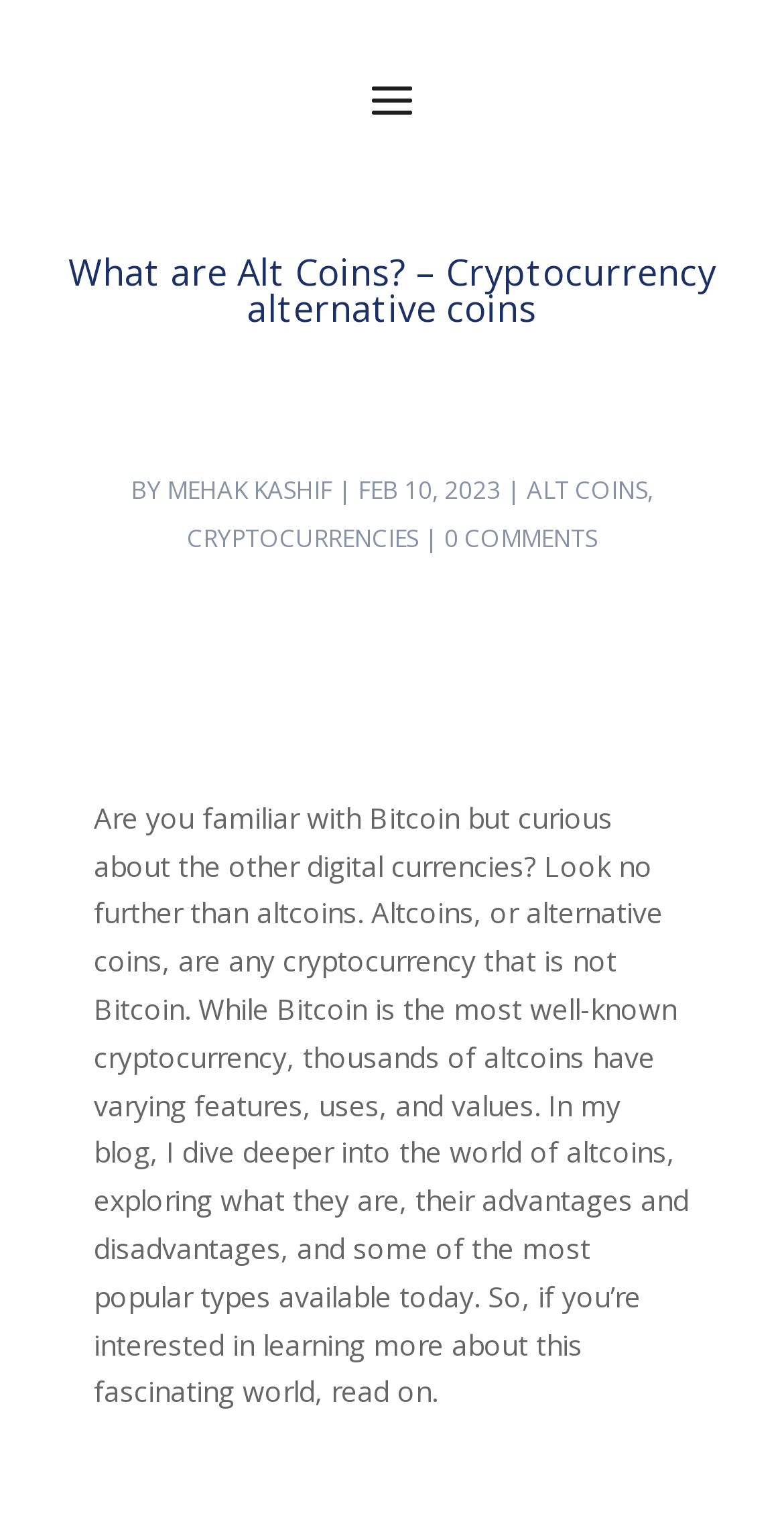Based on what you see in the screenshot, provide a thorough answer to this question: How many comments does the article have?

The number of comments on the article can be found by looking at the link that says '0 COMMENTS' located below the byline of the article.